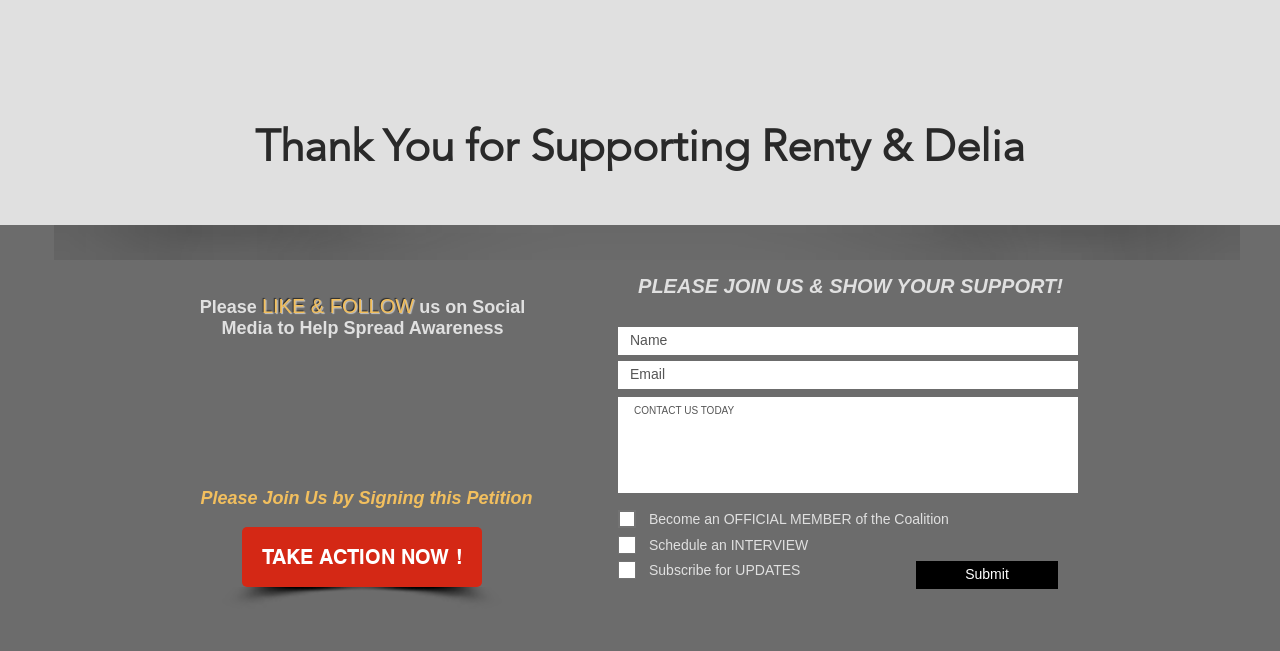Specify the bounding box coordinates of the region I need to click to perform the following instruction: "Click on Facebook link". The coordinates must be four float numbers in the range of 0 to 1, i.e., [left, top, right, bottom].

[0.447, 0.037, 0.48, 0.103]